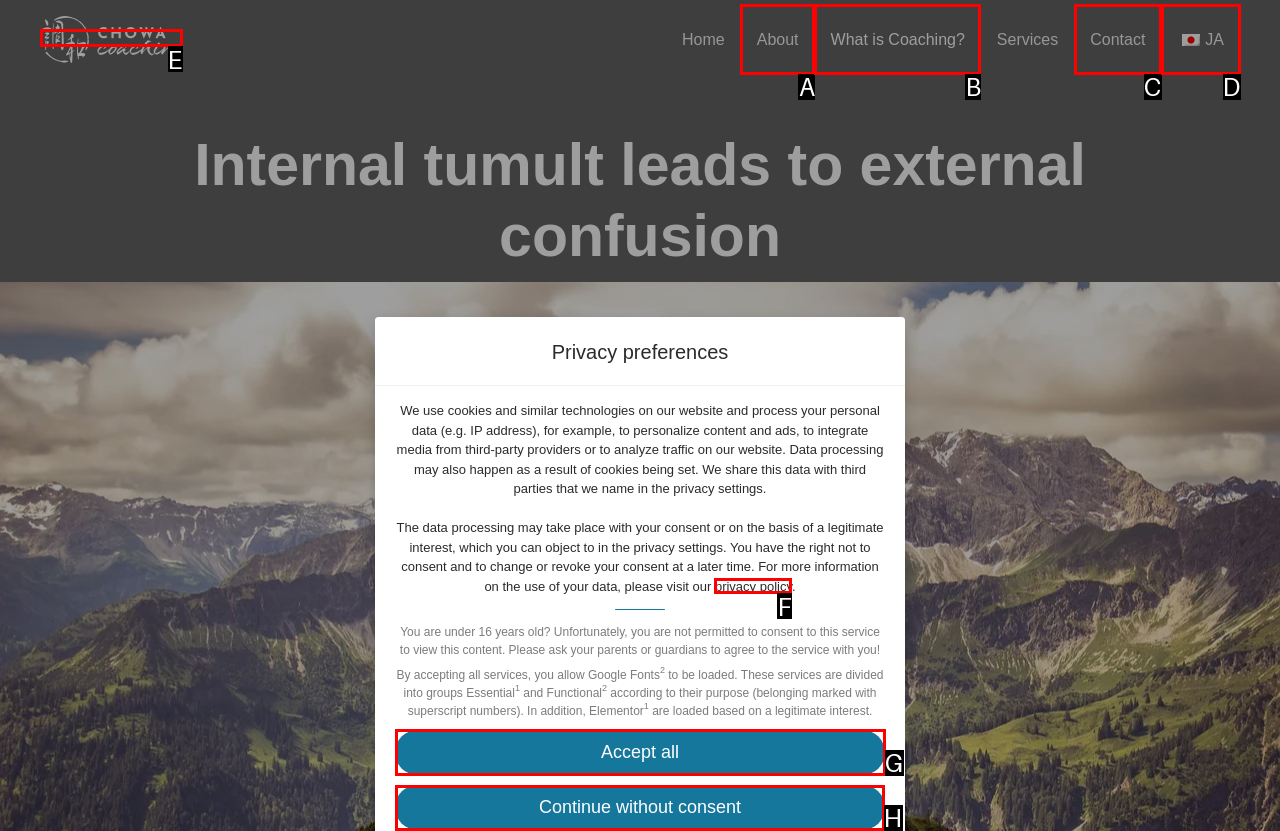Choose the HTML element that should be clicked to accomplish the task: Click Continue without consent. Answer with the letter of the chosen option.

H